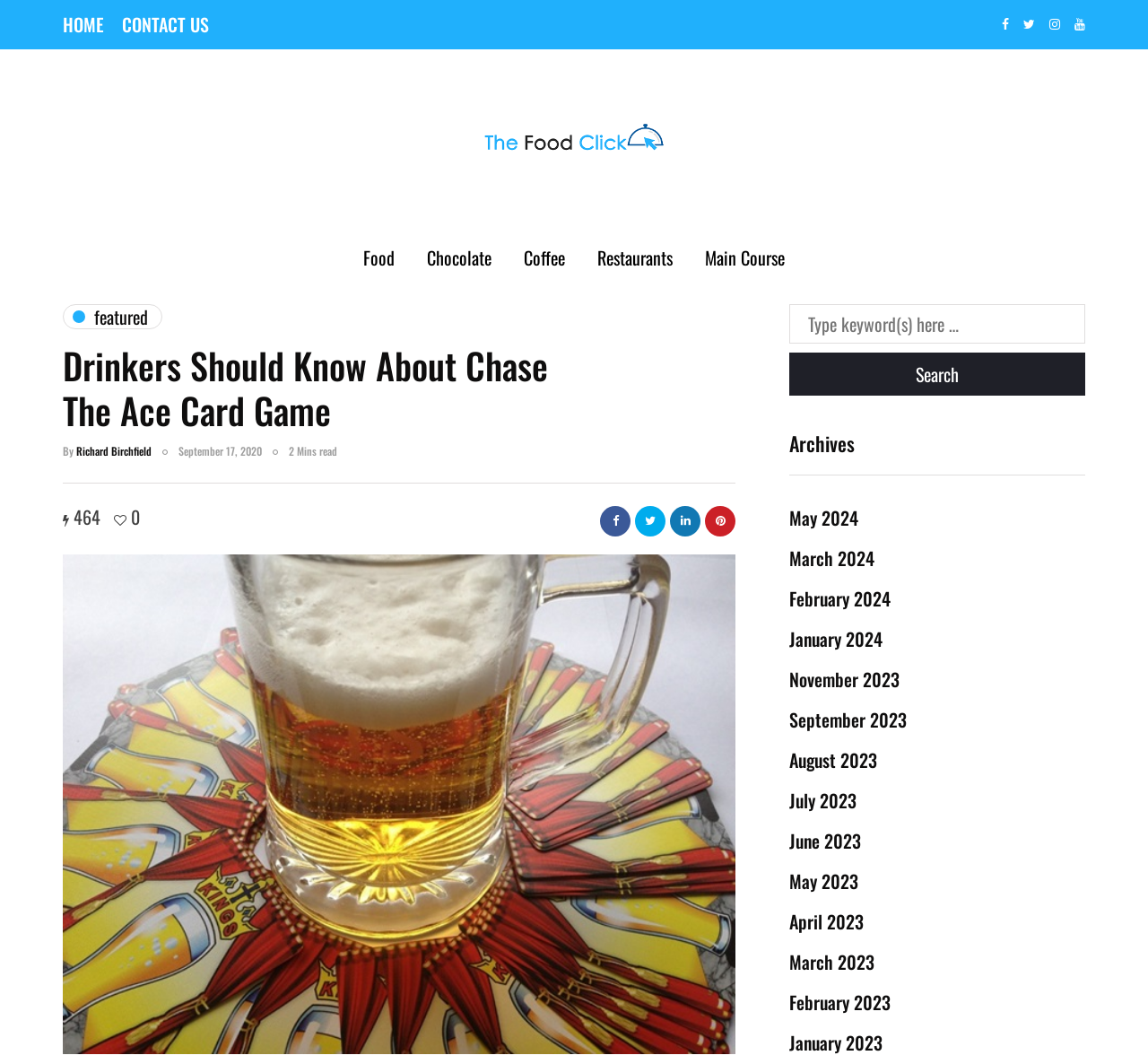Bounding box coordinates are specified in the format (top-left x, top-left y, bottom-right x, bottom-right y). All values are floating point numbers bounded between 0 and 1. Please provide the bounding box coordinate of the region this sentence describes: Contact Us

None